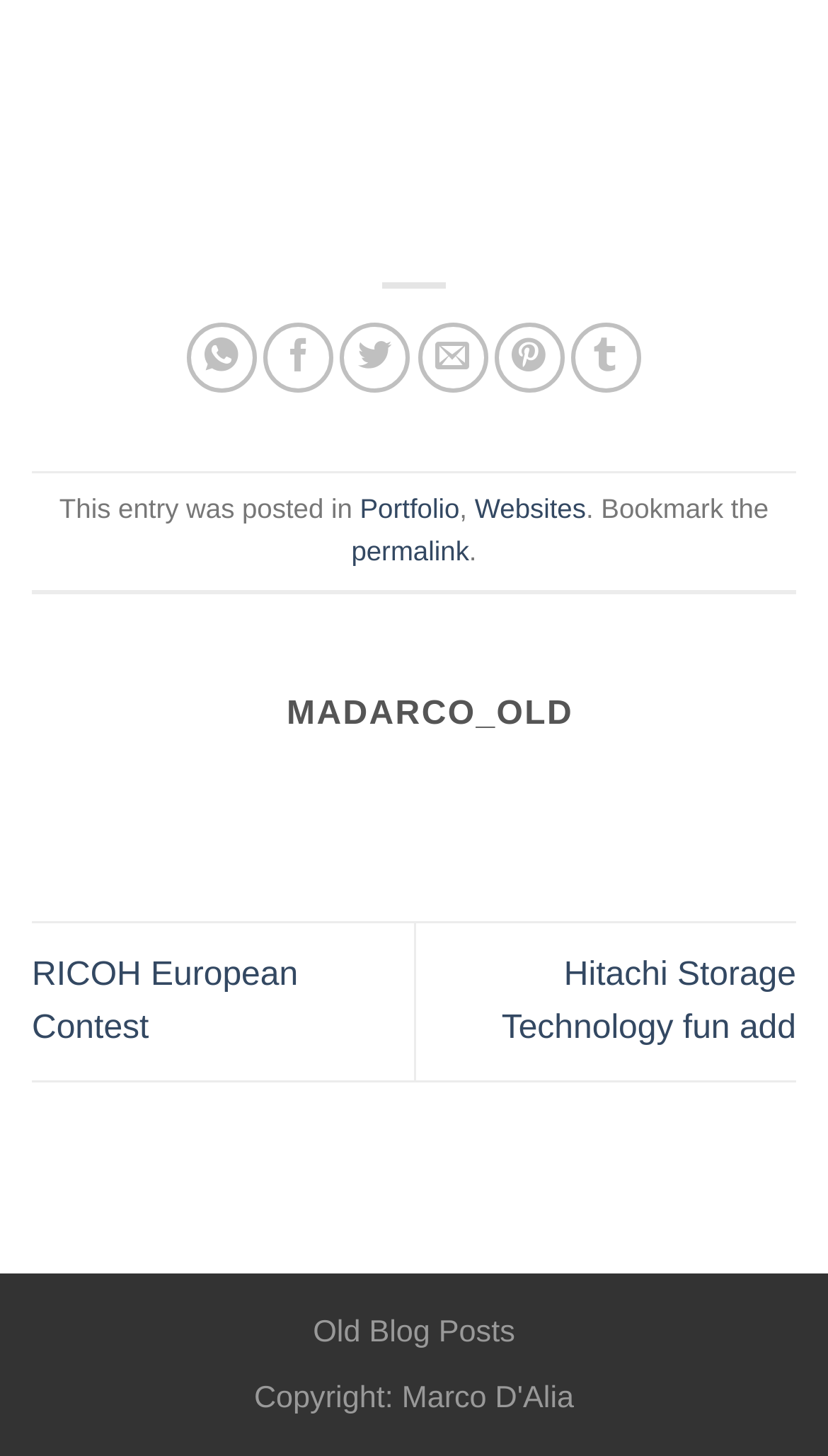Respond to the question below with a single word or phrase: What is the name of the blog or website?

MADARCO_OLD